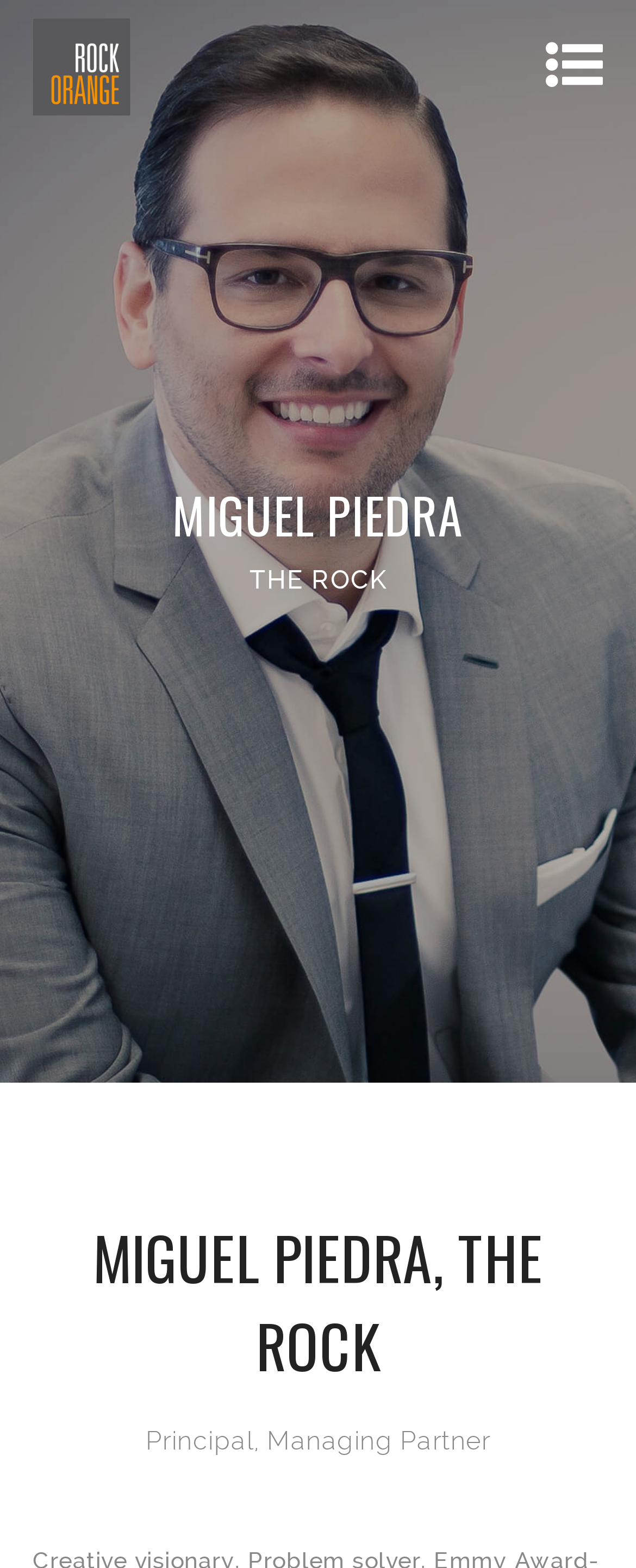What is the color of the background?
Please look at the screenshot and answer using one word or phrase.

Unknown